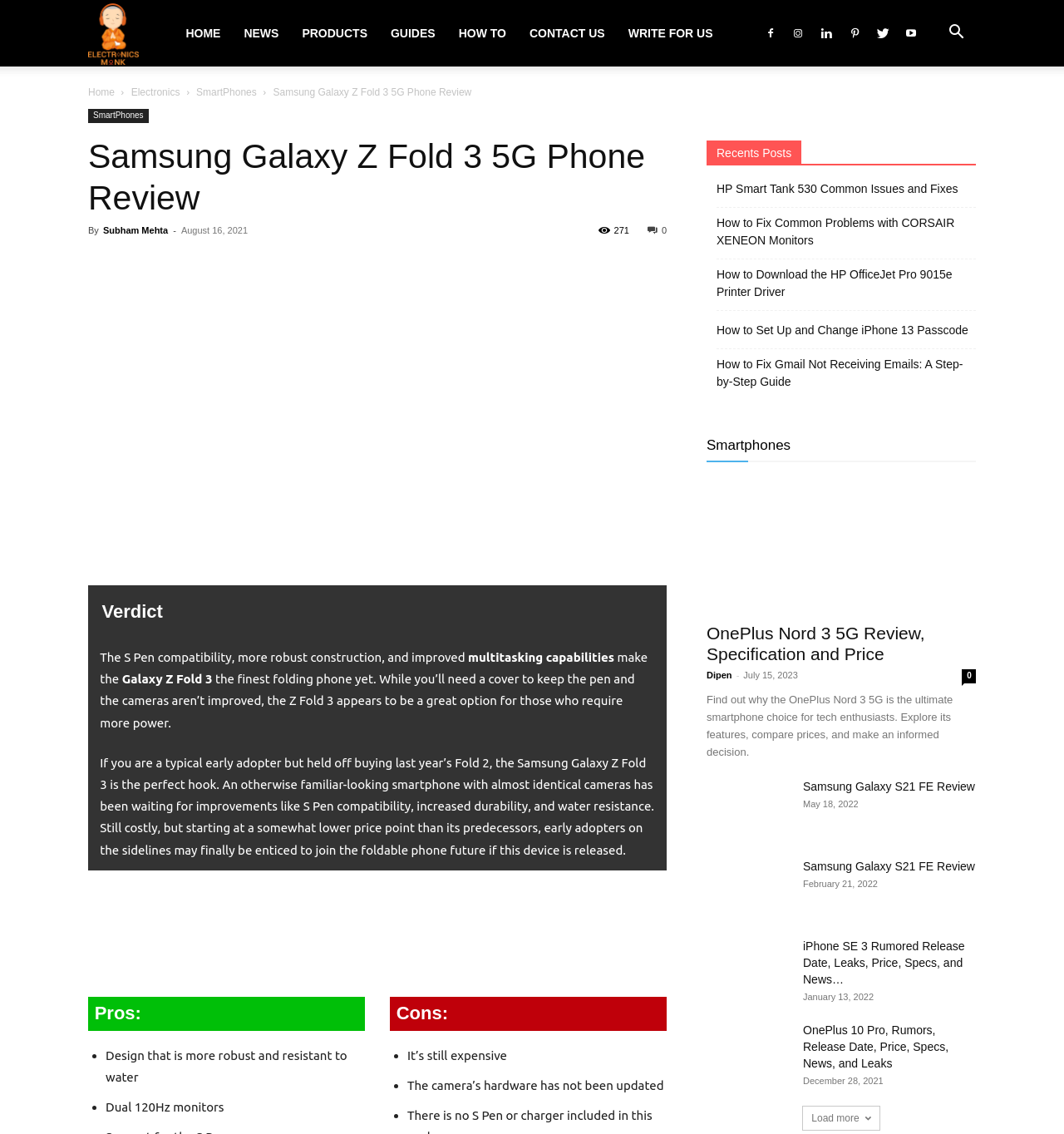What are the pros of the phone?
Based on the screenshot, provide your answer in one word or phrase.

Design that is more robust and resistant to water, Dual 120Hz monitors